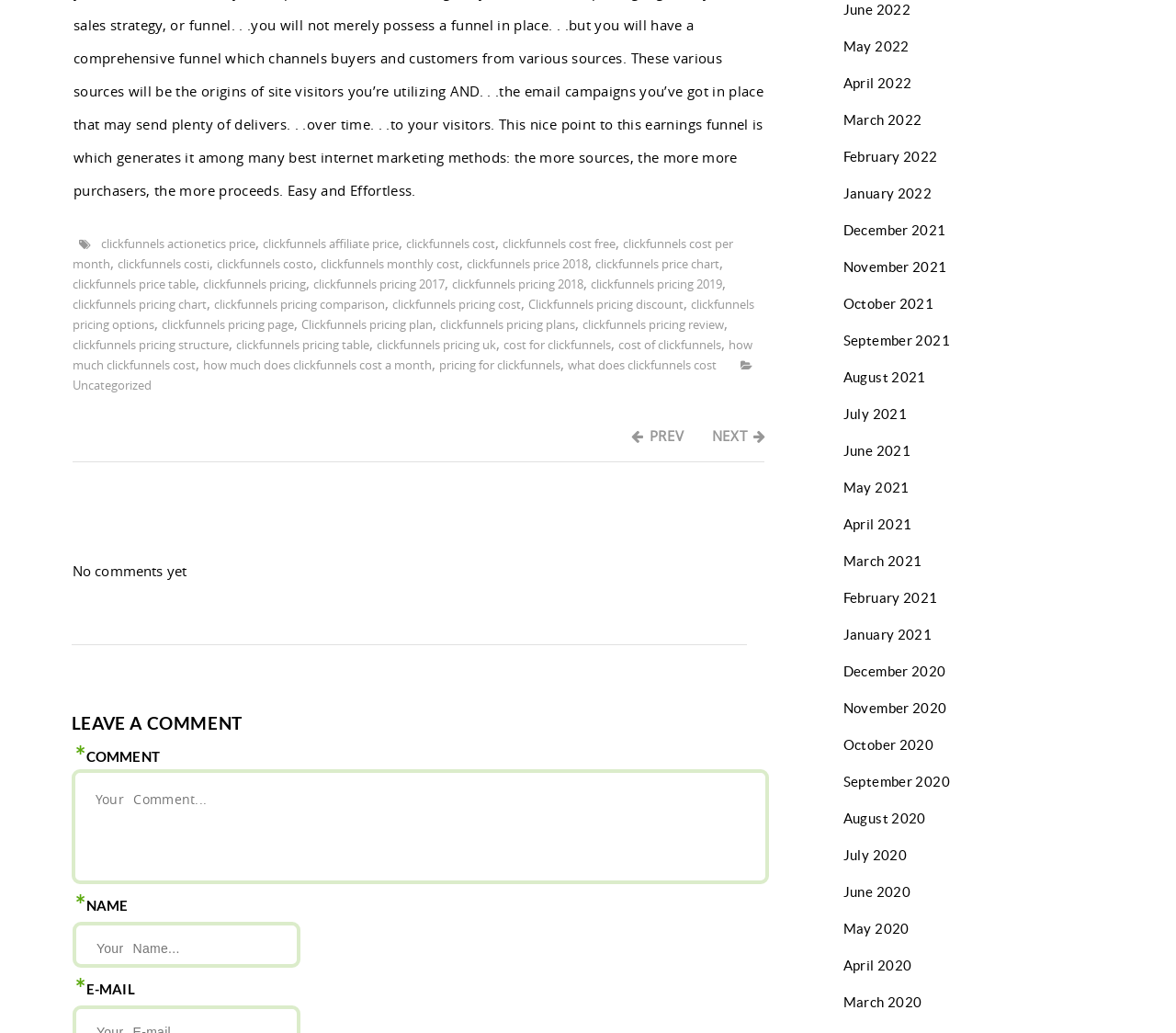Respond to the question with just a single word or phrase: 
What is required to leave a comment?

Name and email